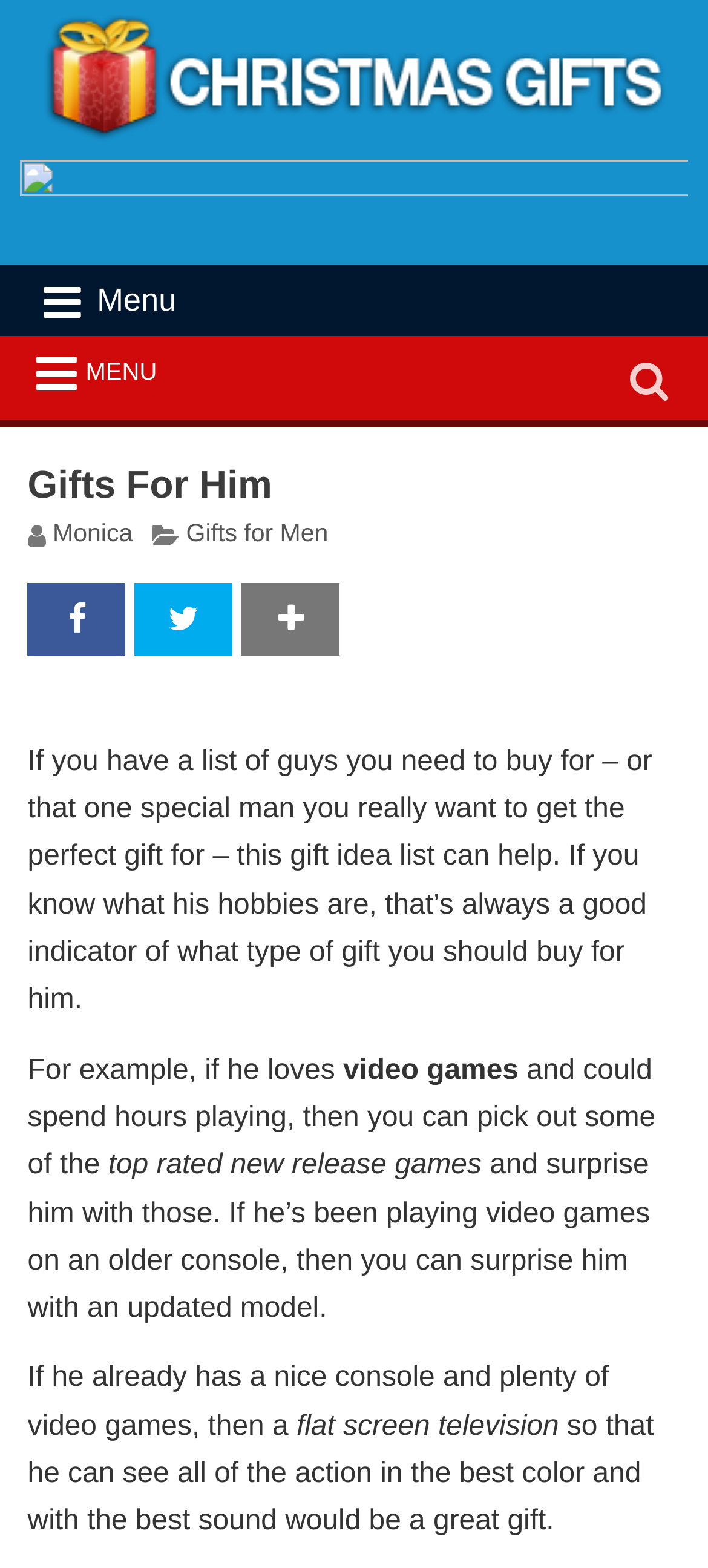From the element description: "Gifts for Men", extract the bounding box coordinates of the UI element. The coordinates should be expressed as four float numbers between 0 and 1, in the order [left, top, right, bottom].

[0.263, 0.332, 0.464, 0.349]